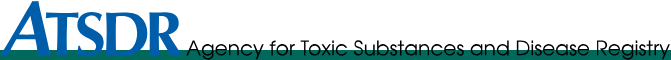Use a single word or phrase to answer the question: 
What is the primary focus of the webpage?

Child care safety and environmental health